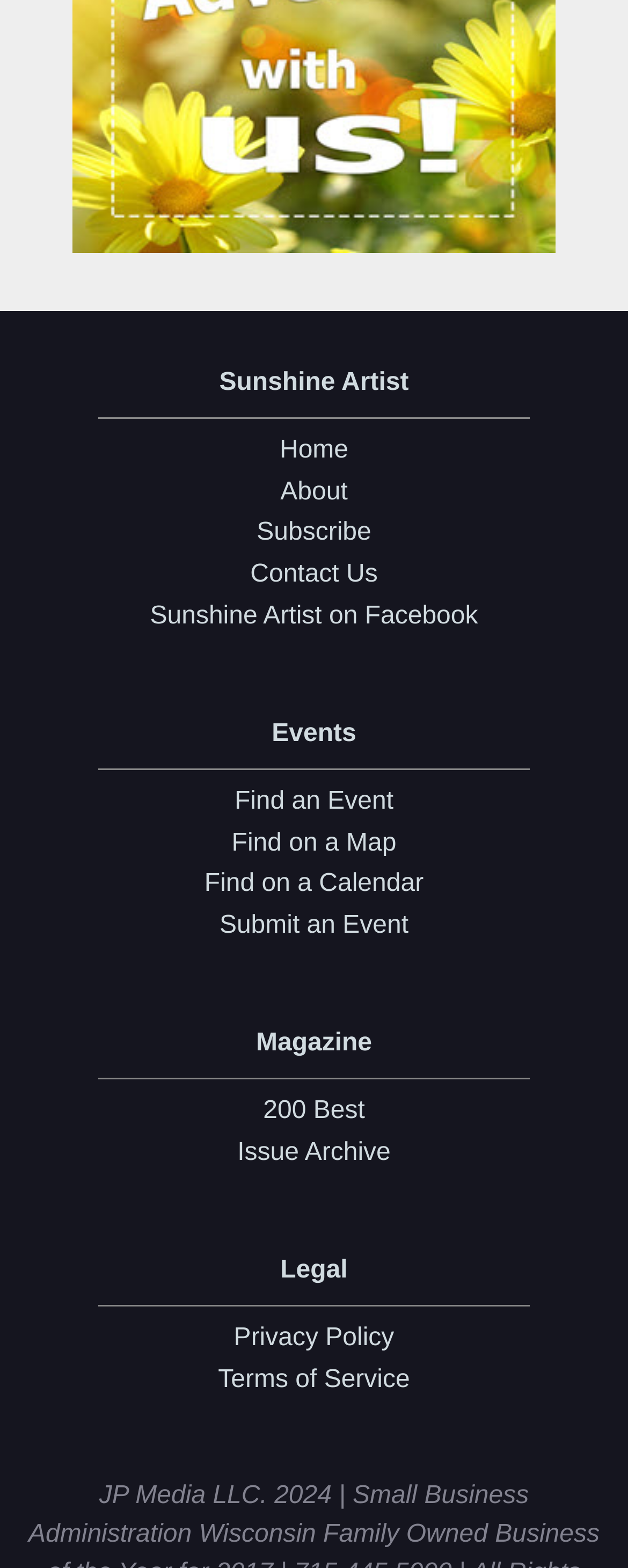Could you highlight the region that needs to be clicked to execute the instruction: "contact us"?

[0.041, 0.353, 0.959, 0.38]